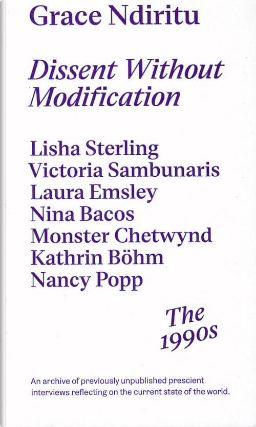Use one word or a short phrase to answer the question provided: 
What is the purpose of this book?

To capture prevailing sentiments